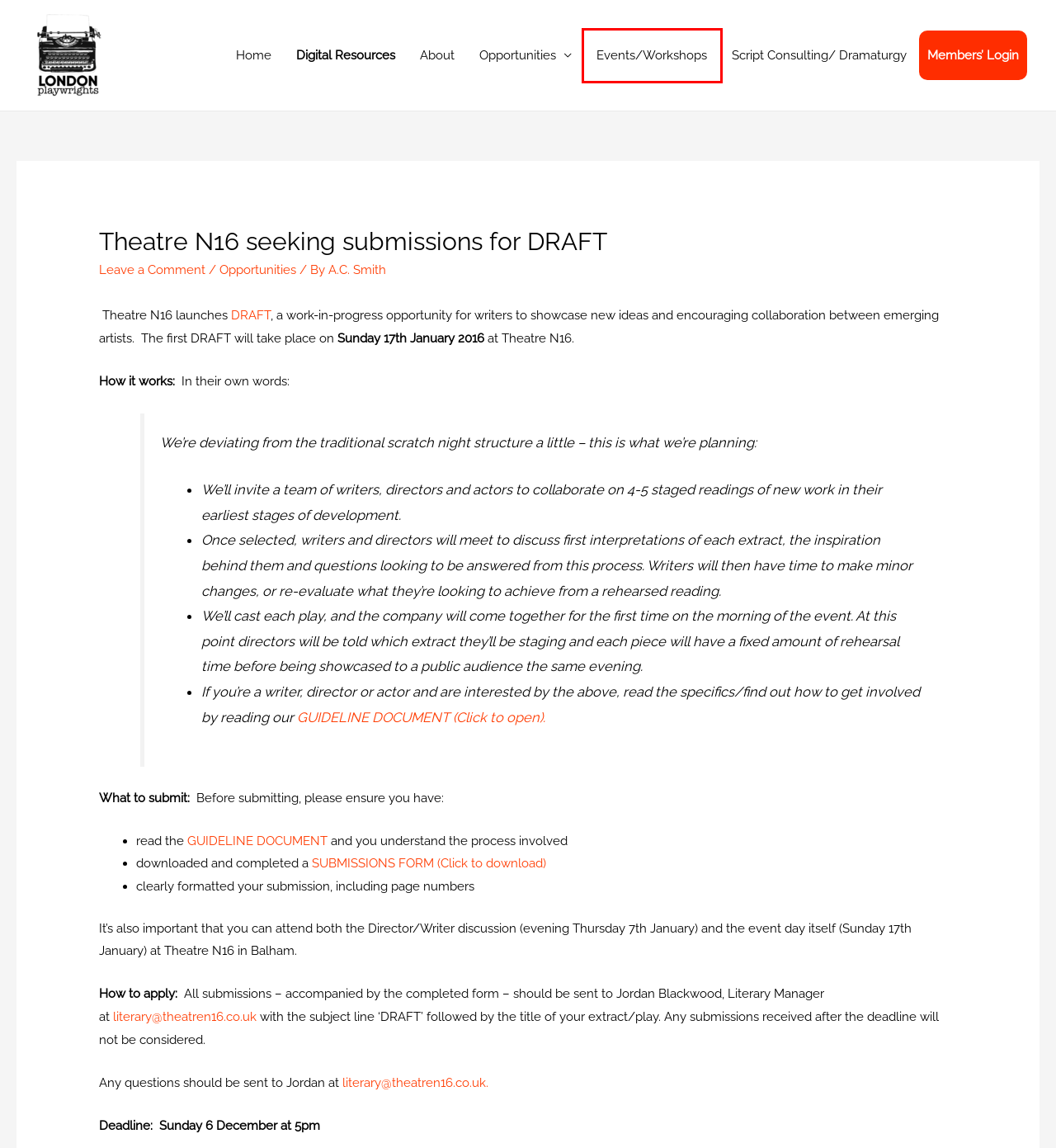You have a screenshot of a webpage with a red bounding box around an element. Identify the webpage description that best fits the new page that appears after clicking the selected element in the red bounding box. Here are the candidates:
A. About Us – London Playwrights
B. Workshops/Classes – London Playwrights
C. London Playwrights – A resource for emerging playwrights
D. Opportunities – London Playwrights
E. A.C. Smith – London Playwrights
F. Pursued By A Bear: How to fix a boring protagonist – London Playwrights
G. Digital Resources – London Playwrights
H. Script Consulting/ Dramaturgy – London Playwrights

B